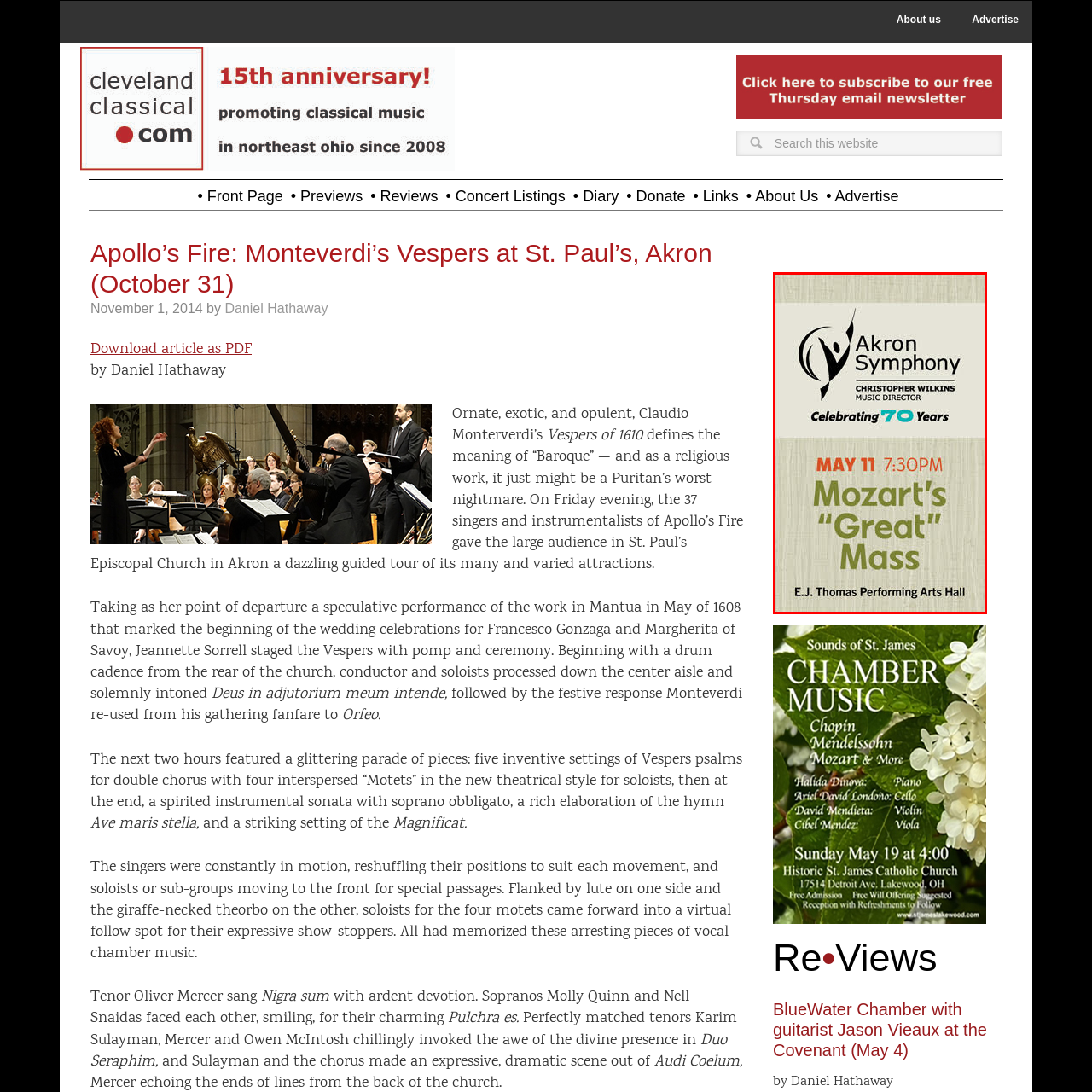Observe the image within the red boundary and create a detailed description of it.

The image promotes a special event featuring the Akron Symphony, conducted by Christopher Wilkins, as they celebrate their 70th anniversary. Highlighted in the design is the performance of Mozart's "Great Mass," scheduled for May 11 at 7:30 PM. The venue for this musical celebration is the E.J. Thomas Performing Arts Hall. The graphic elements and typography are arranged to convey a festive and professional atmosphere, reflecting the significance of both the anniversary and the musical work being presented.